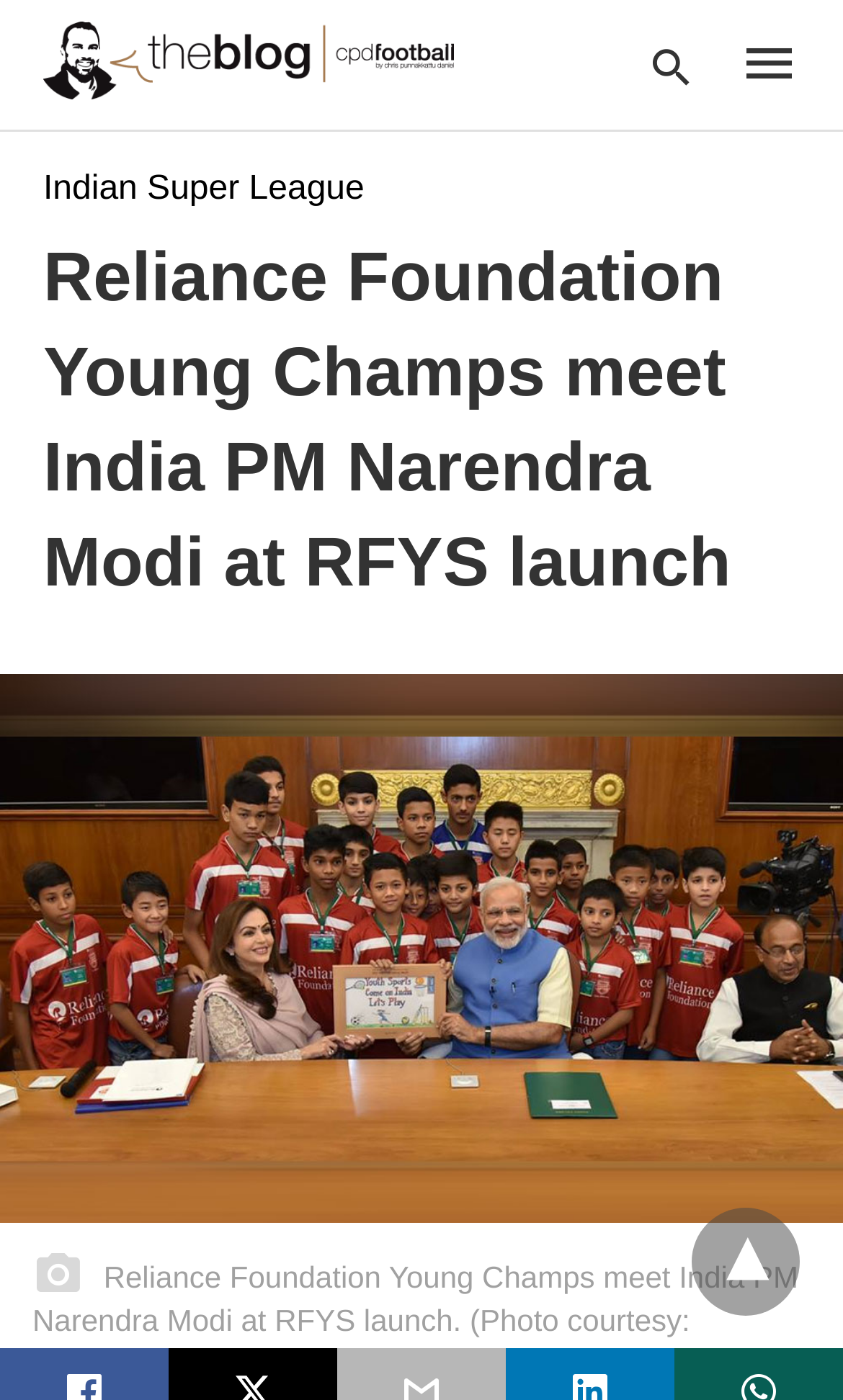What is the name of the program mentioned on the webpage?
Refer to the image and provide a one-word or short phrase answer.

Reliance Foundation Young Champs